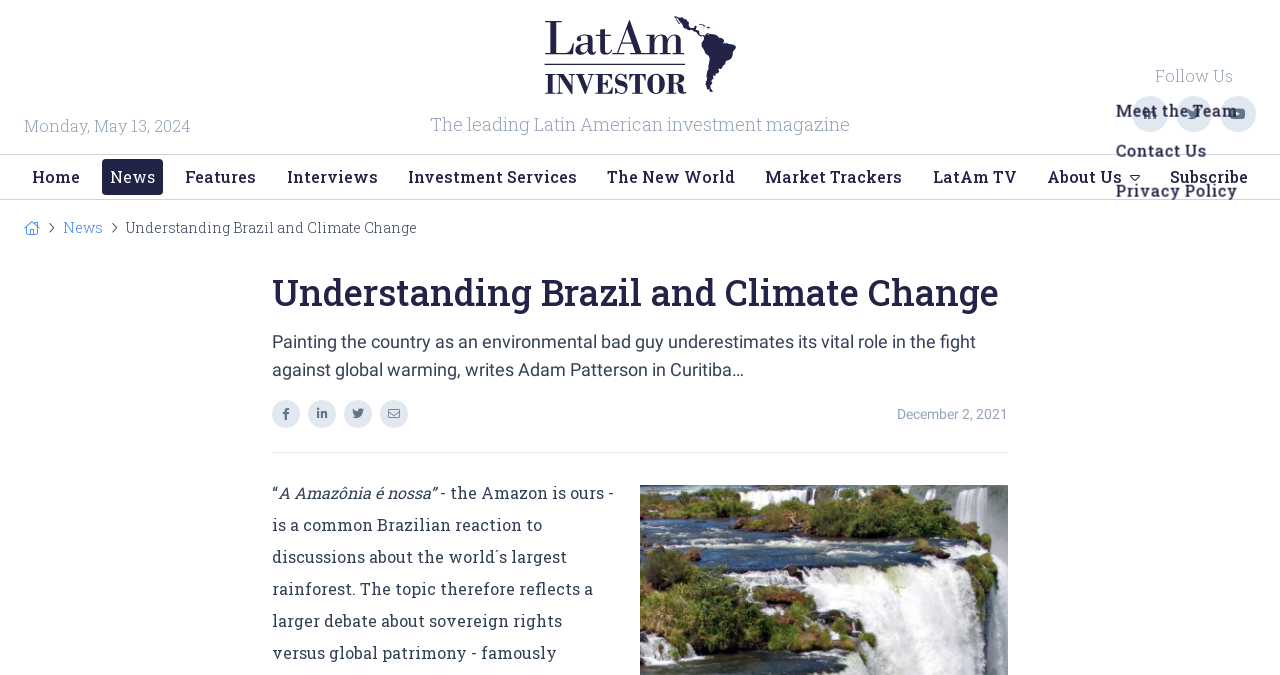Determine the bounding box coordinates of the region that needs to be clicked to achieve the task: "Create an Account".

None